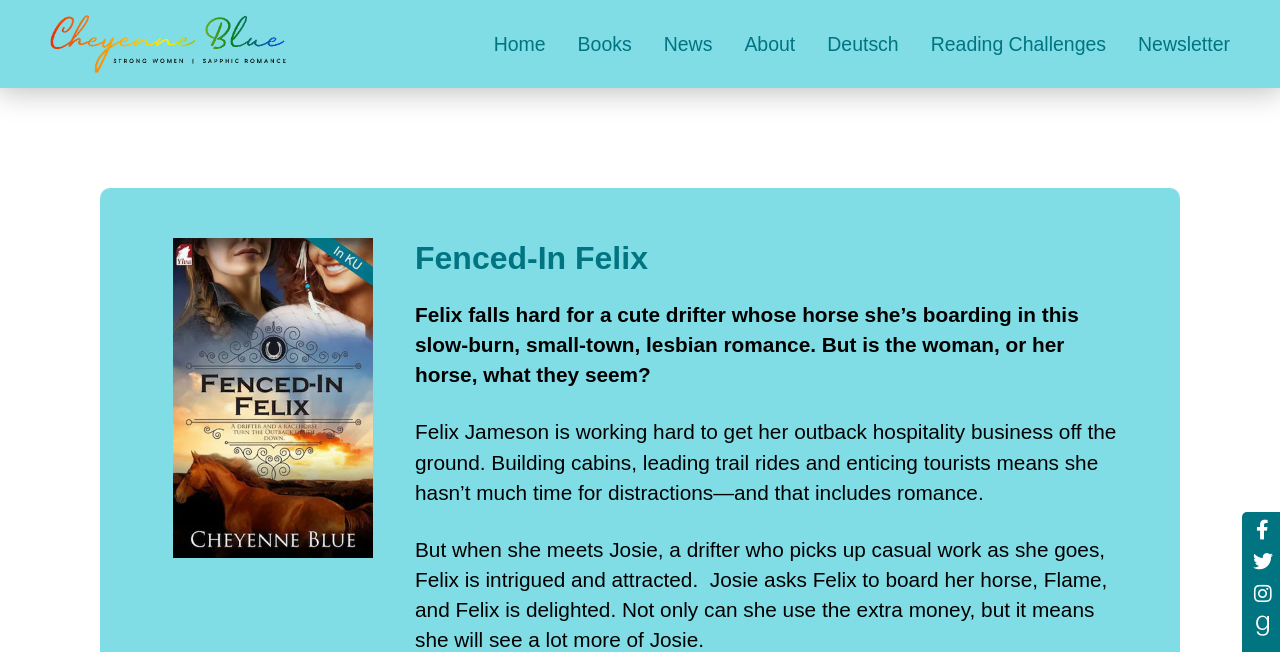What is Felix's occupation? Based on the image, give a response in one word or a short phrase.

Outback hospitality business